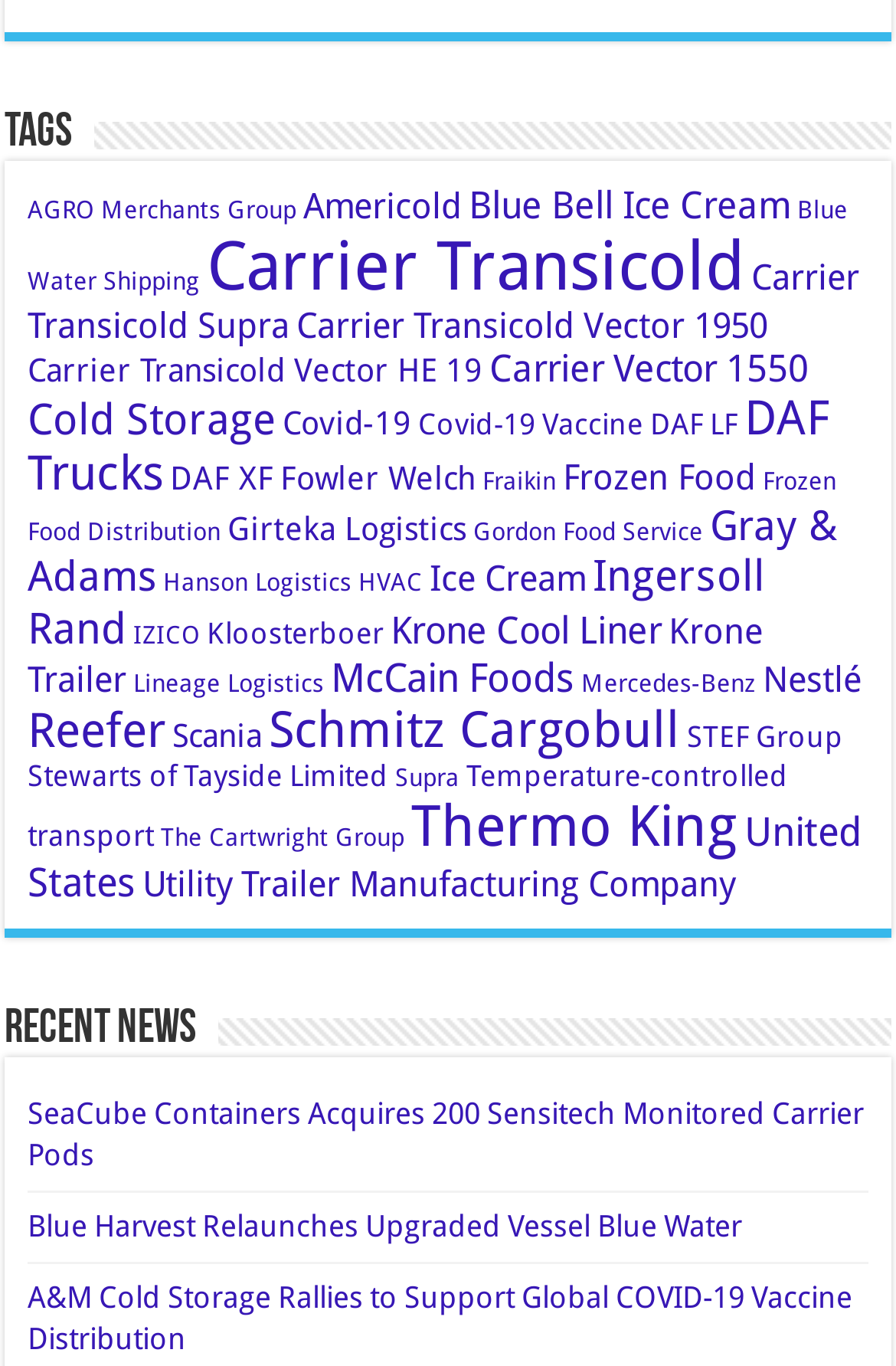Locate the bounding box coordinates of the UI element described by: "Gray & Adams". Provide the coordinates as four float numbers between 0 and 1, formatted as [left, top, right, bottom].

[0.031, 0.366, 0.936, 0.439]